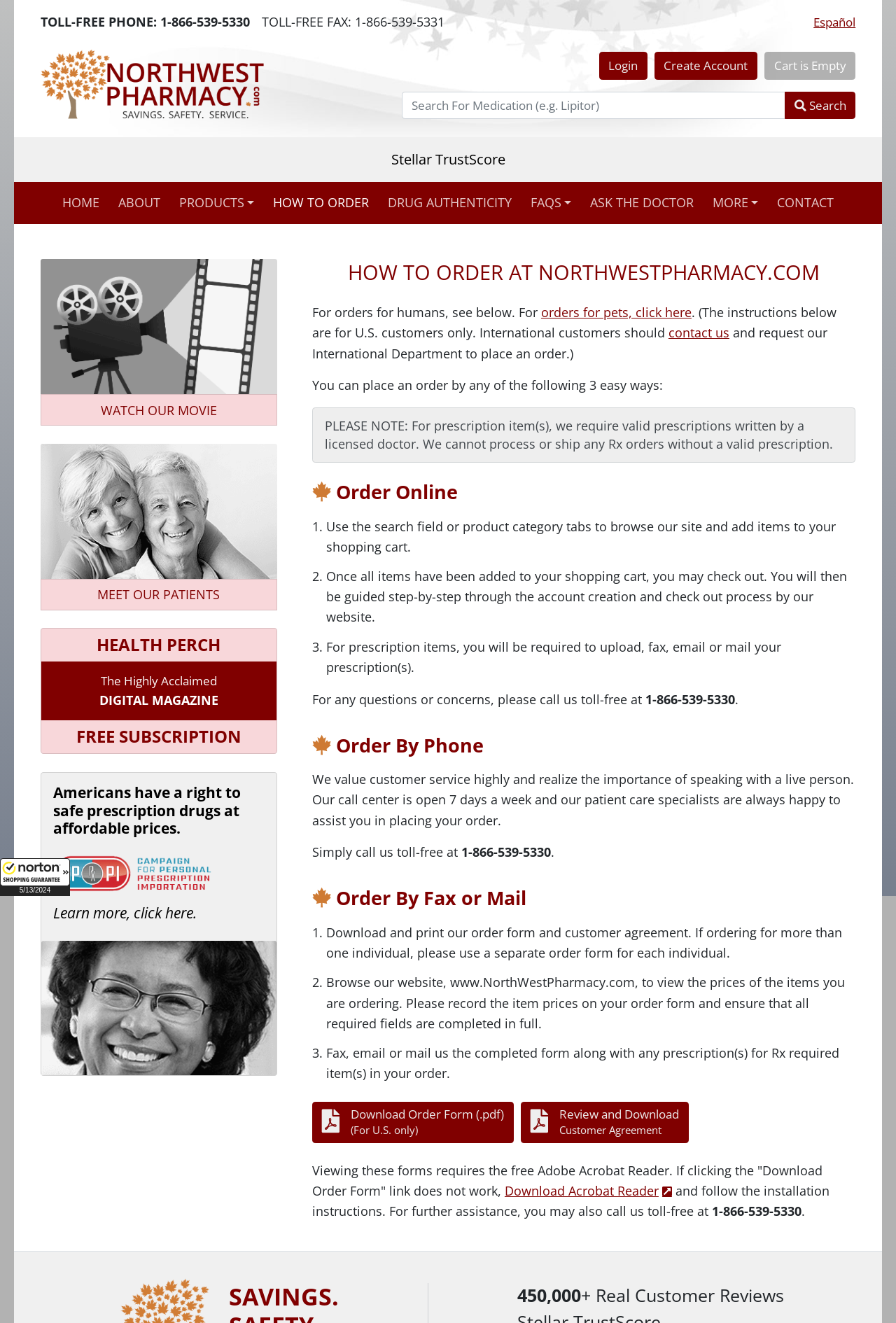Utilize the information from the image to answer the question in detail:
What is the phone number for toll-free calls?

The phone number can be found in multiple places on the webpage, including the top section with the Norton Shopping Guarantee and in the 'HOW TO ORDER' section.